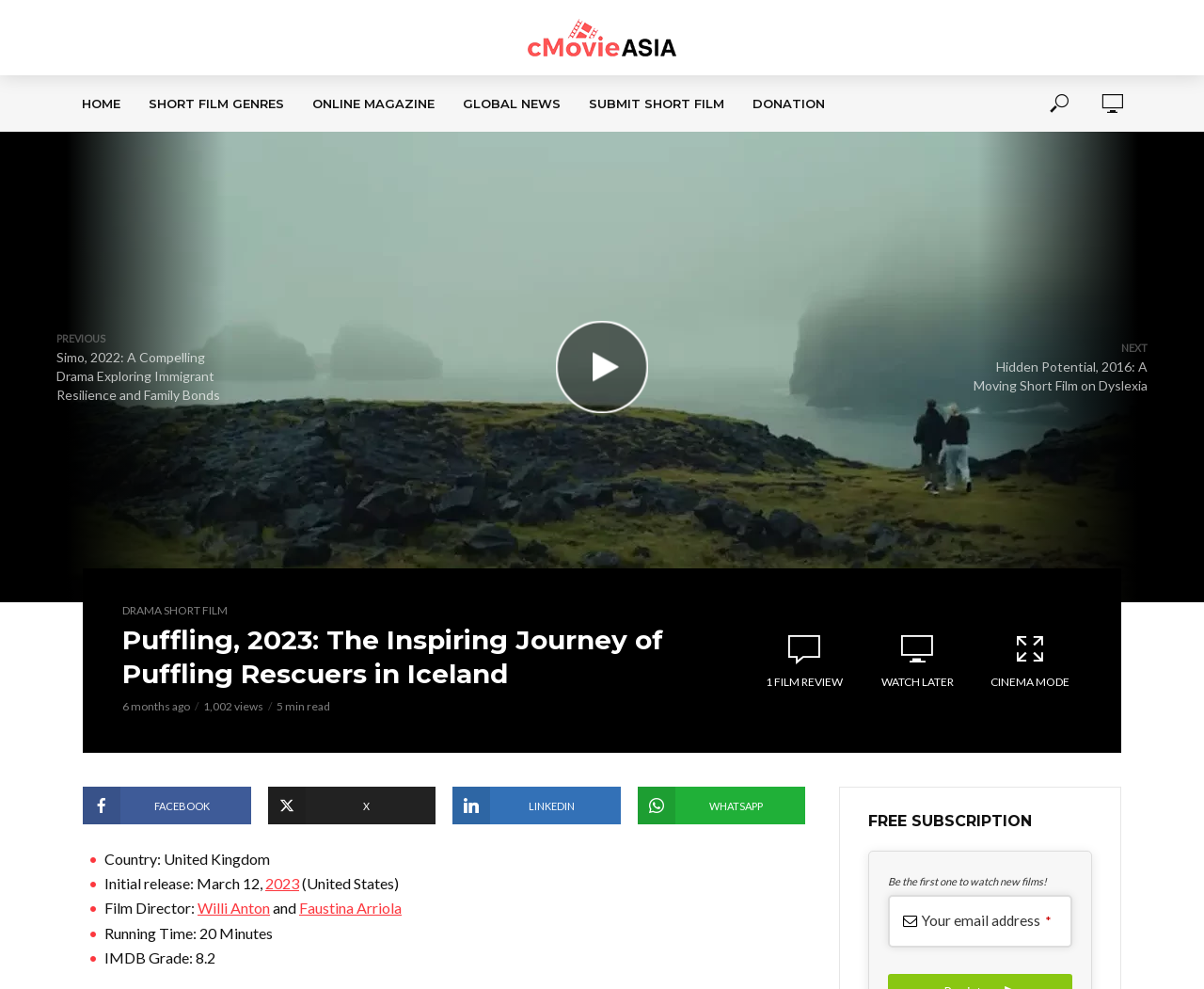Locate the bounding box of the UI element described by: "alt="cMovie.Asia"" in the given webpage screenshot.

[0.069, 0.019, 0.931, 0.057]